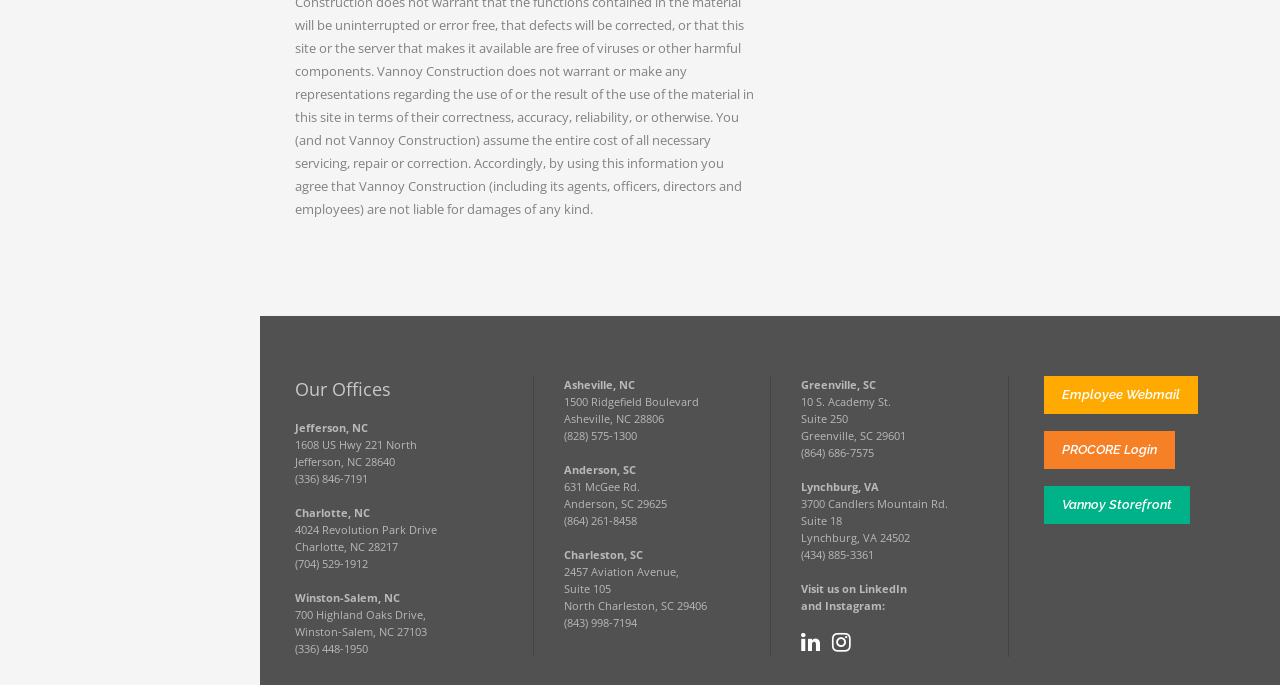How many office locations are listed on this webpage?
Based on the image, answer the question with as much detail as possible.

I counted the number of office locations by looking at the StaticText elements under the 'Our Offices' heading. There are 7 distinct office locations listed, each with its own address and phone number.